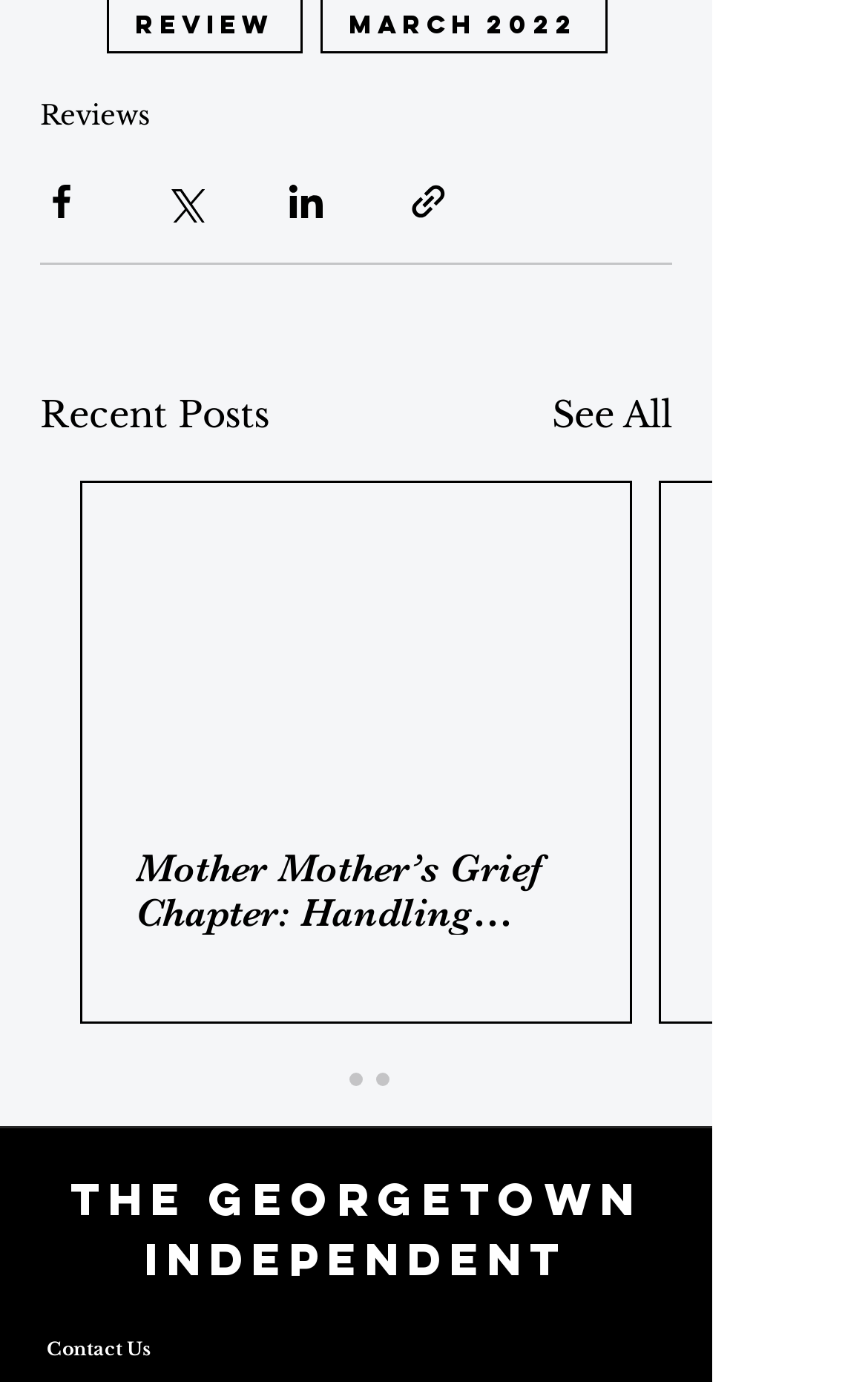Identify the bounding box coordinates of the section to be clicked to complete the task described by the following instruction: "See all recent posts". The coordinates should be four float numbers between 0 and 1, formatted as [left, top, right, bottom].

[0.636, 0.28, 0.774, 0.319]